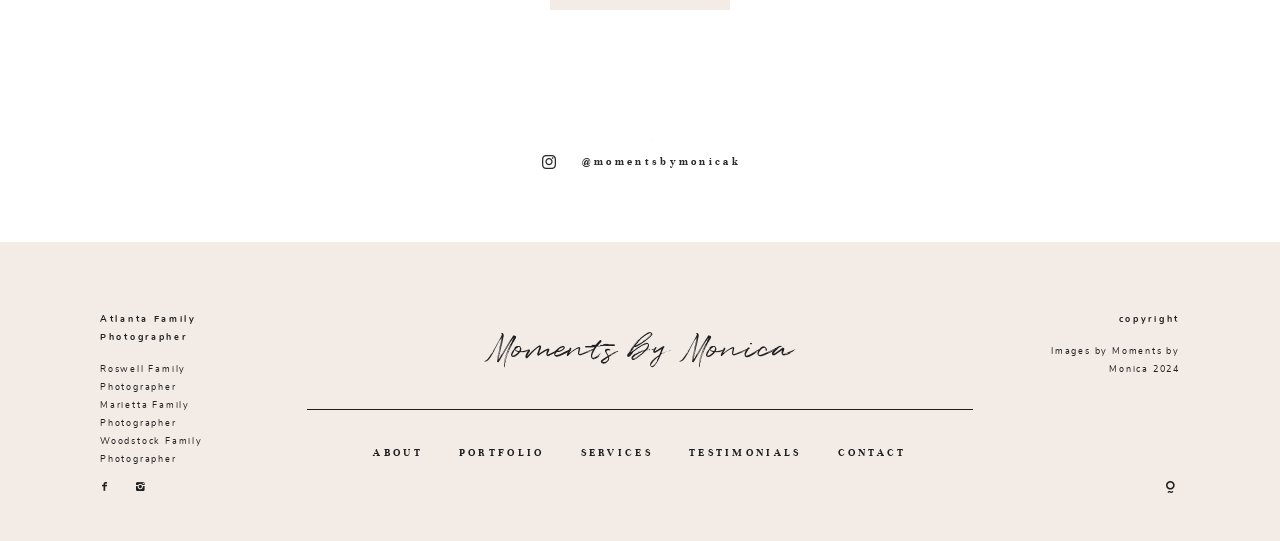Please find the bounding box coordinates of the element that must be clicked to perform the given instruction: "go to contact page". The coordinates should be four float numbers from 0 to 1, i.e., [left, top, right, bottom].

[0.43, 0.086, 0.57, 0.162]